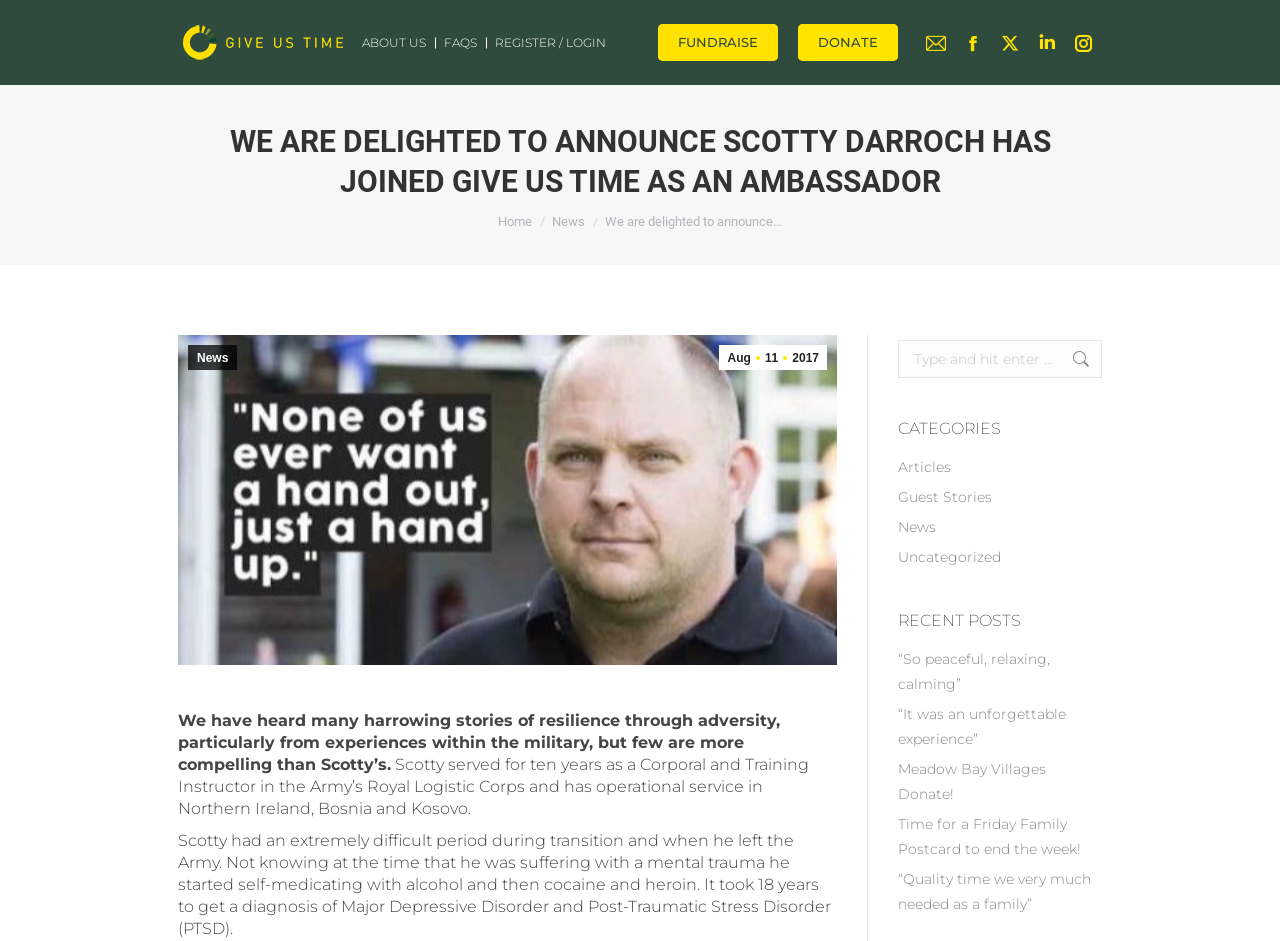What is Scotty's former occupation?
Using the picture, provide a one-word or short phrase answer.

Corporal and Training Instructor